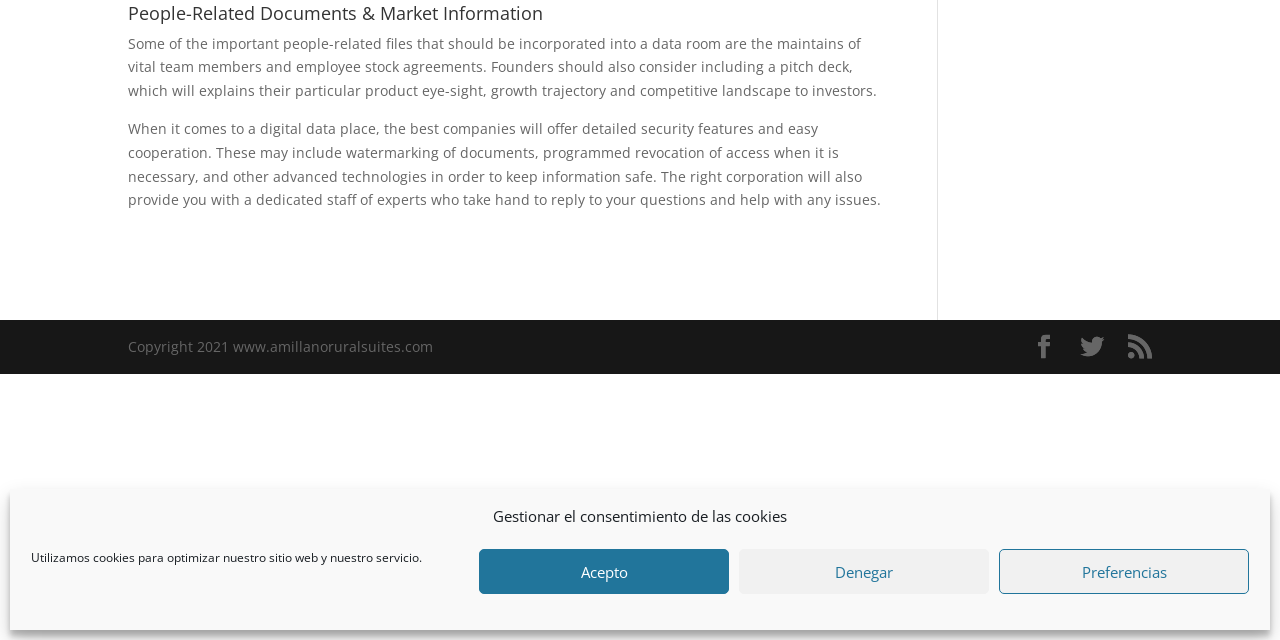Based on the element description Facebook, identify the bounding box of the UI element in the given webpage screenshot. The coordinates should be in the format (top-left x, top-left y, bottom-right x, bottom-right y) and must be between 0 and 1.

[0.806, 0.524, 0.825, 0.562]